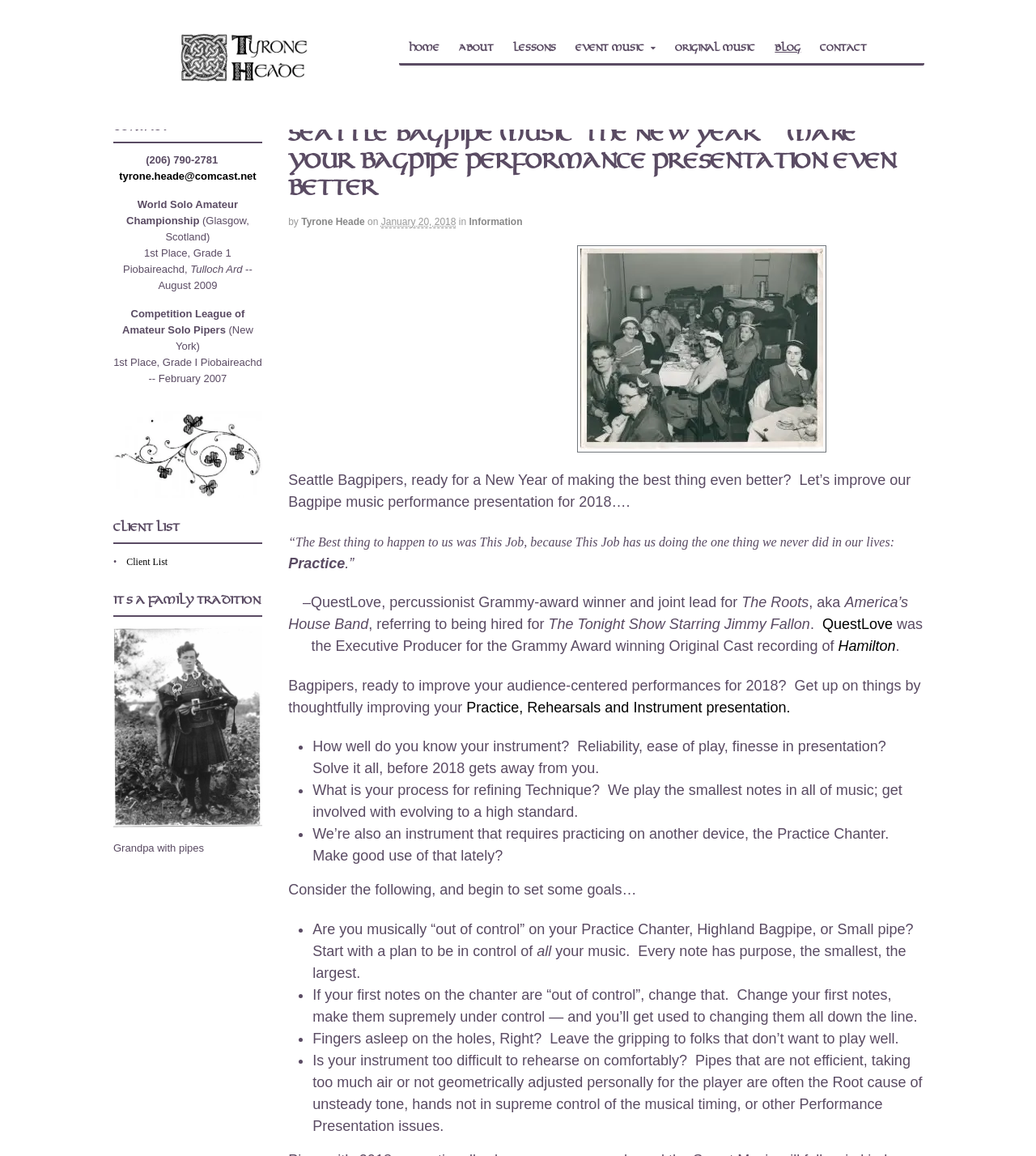Explain in detail what you observe on this webpage.

The webpage is about Seattle Bagpipe Music, with a focus on improving bagpipe performance presentation for 2018. At the top, there is a header with a title "Seattle Bagpipe Music, the new year - Make your Bagpipe Performance Presentation even Better!" and a link to "Bagpipe Entertainment" with an accompanying image. Below this, there is a navigation menu with links to "Home", "About", "Lessons", "Event Music", "Original Music", "Blog", and "Contact".

The main content of the page is divided into two sections. The first section has a heading "Seattle Bagpipers, ready for a New Year of making the best thing even better?" and a quote from QuestLove, a Grammy-award winner and joint lead for The Roots. The text discusses the importance of practice and improving bagpipe performance.

The second section is a list of questions and suggestions for bagpipers to improve their performance, including refining technique, practicing on a practice chanter, and setting goals. Each point is marked with a bullet point and has a brief description.

On the right side of the page, there is a complementary section with contact information, including a phone number, email address, and a list of achievements, such as winning the World Solo Amateur Championship in Glasgow, Scotland. There is also a section titled "Client List" and another titled "It's a family tradition" with an image of a grandpa with pipes.

Throughout the page, there are several images, including one of a possible bagpipe performance audience in the 1960s and another of a grandpa with pipes. The overall layout is organized, with clear headings and concise text.